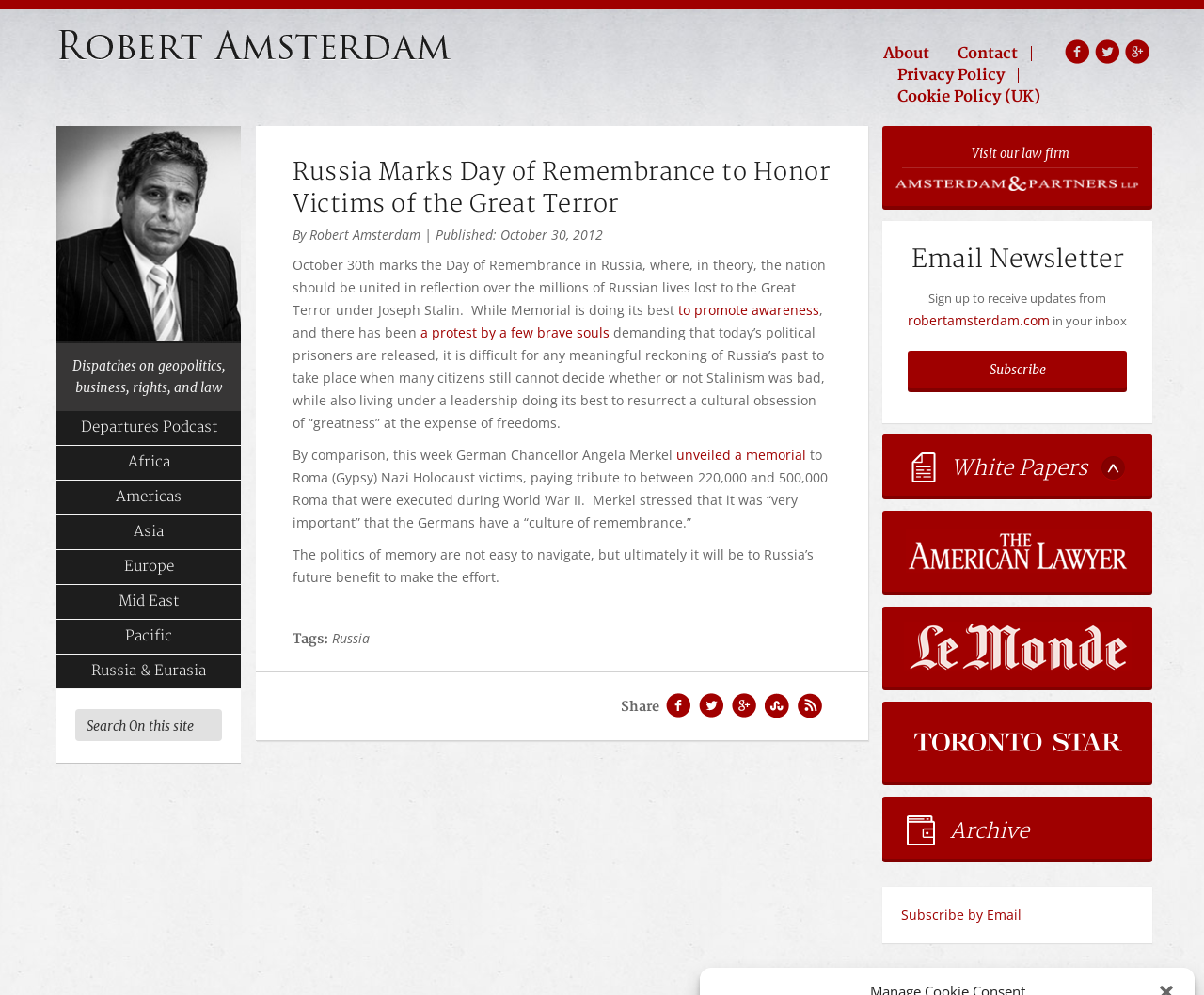Determine the bounding box coordinates of the clickable element necessary to fulfill the instruction: "Search on this site". Provide the coordinates as four float numbers within the 0 to 1 range, i.e., [left, top, right, bottom].

[0.062, 0.712, 0.184, 0.746]